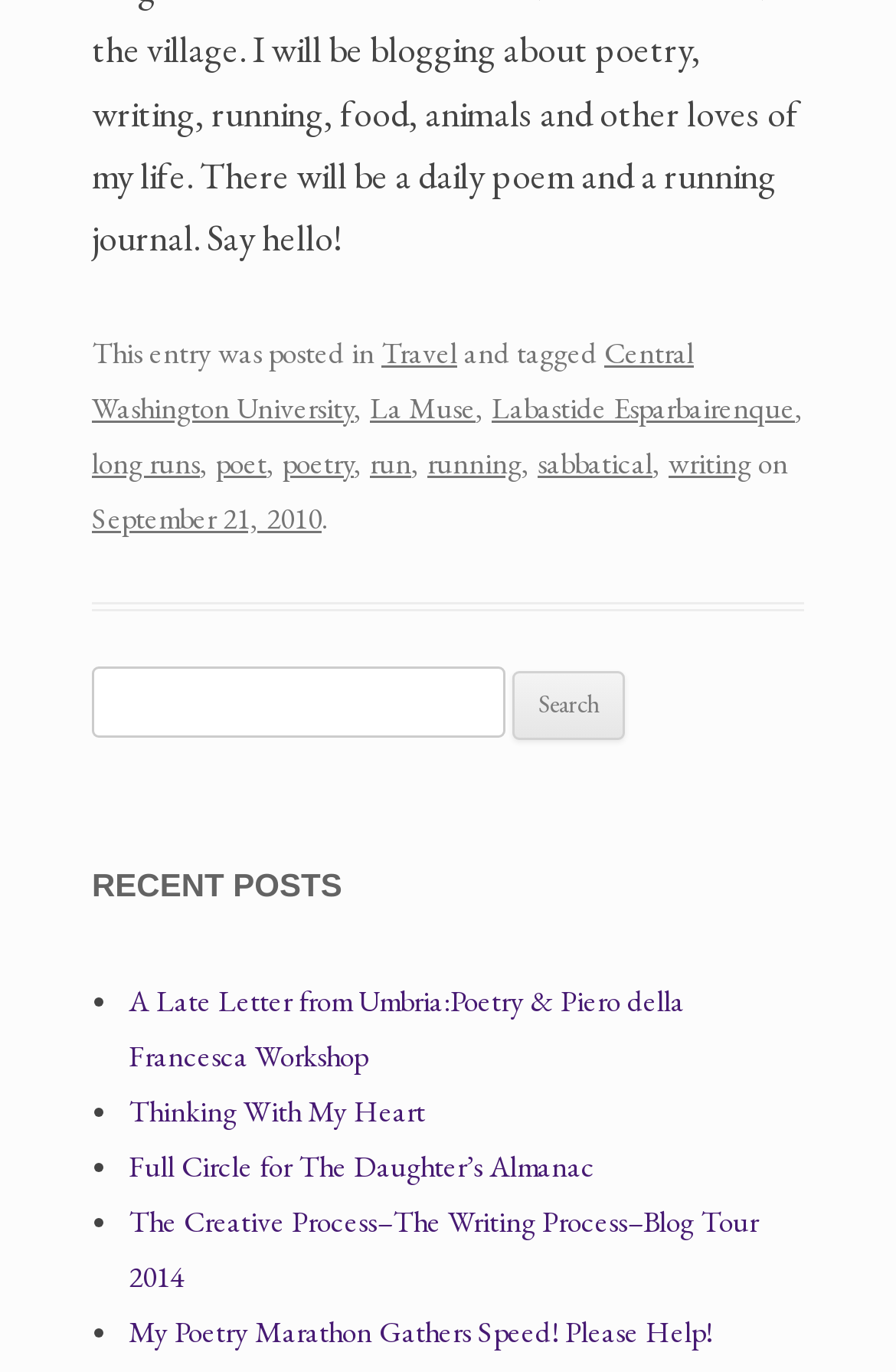What is the category of the first post?
Answer the question with a detailed explanation, including all necessary information.

The first post is categorized under 'Travel' as indicated by the link 'Travel' in the footer section.